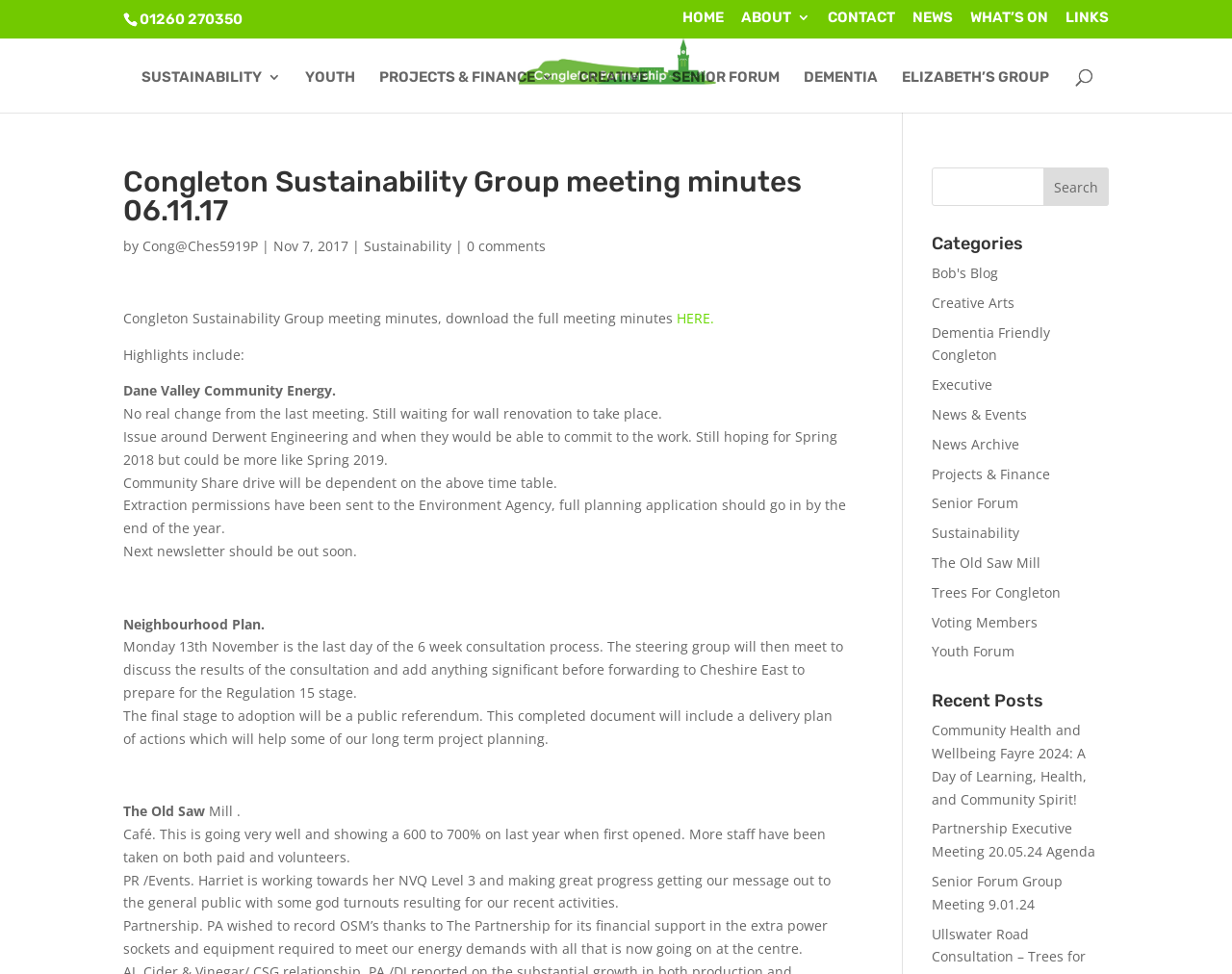Please locate the bounding box coordinates of the element that should be clicked to complete the given instruction: "Explore the IoT section".

None